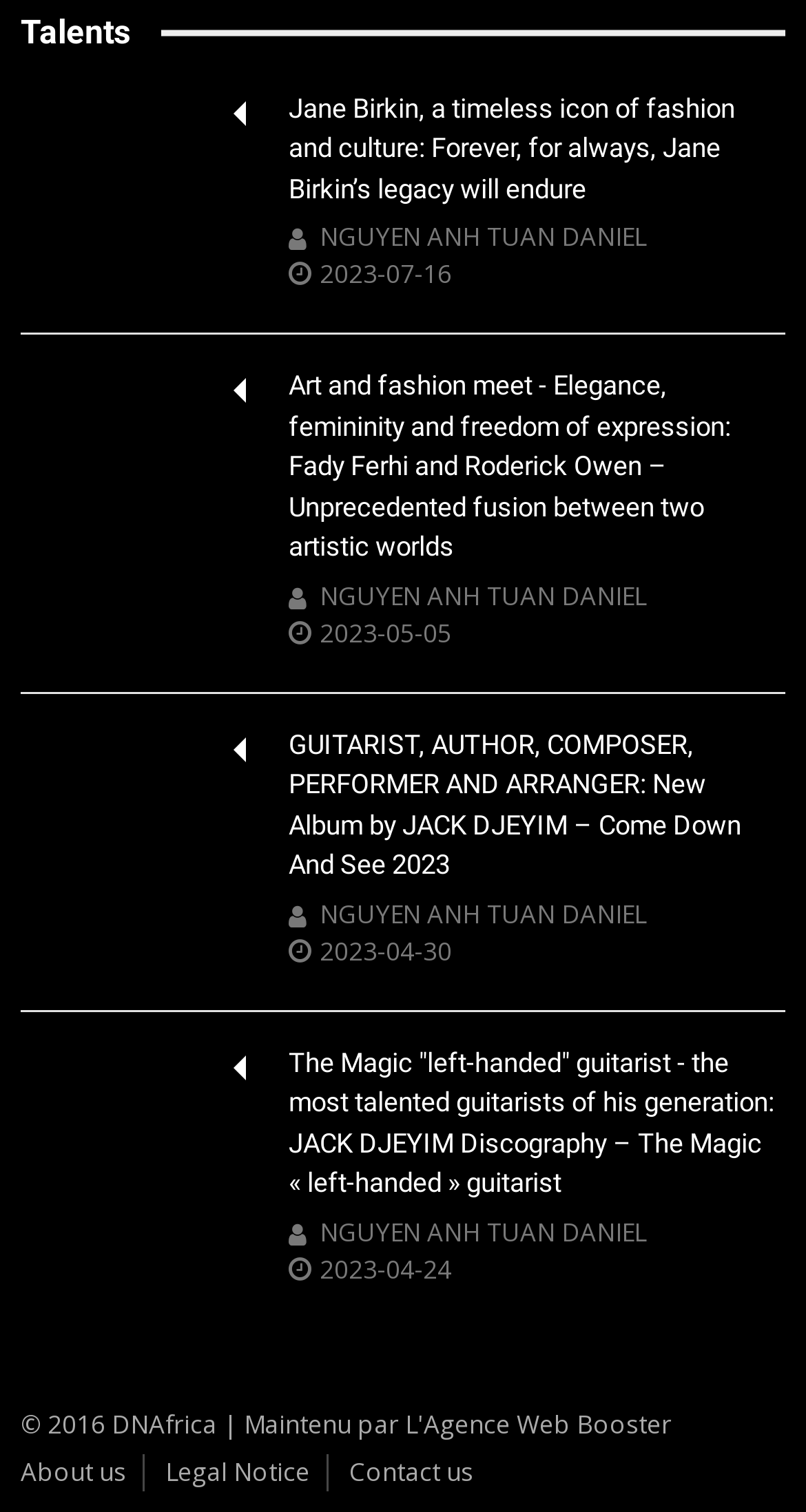Provide the bounding box coordinates of the area you need to click to execute the following instruction: "Learn about Fadi MAÏGA Designer from Mali".

[0.026, 0.667, 0.974, 0.691]